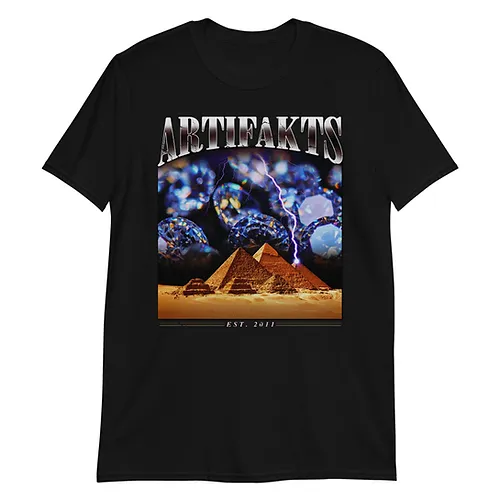Respond to the following question with a brief word or phrase:
What is the brand name featured on the shirt?

ARTIFAKTS